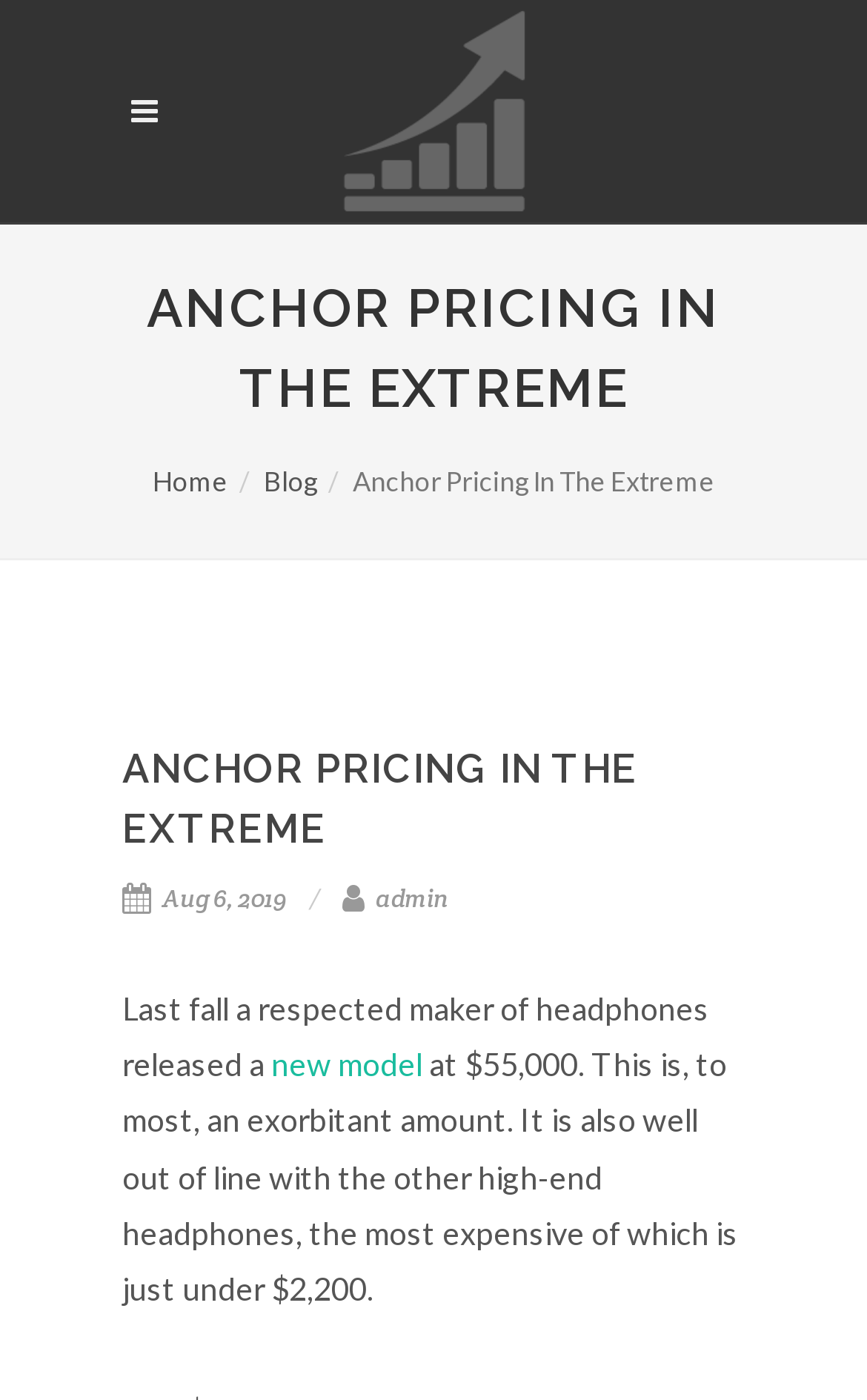Explain the webpage's layout and main content in detail.

The webpage is about anchor pricing in the extreme, with a focus on a $55,000 pair of headphones. At the top, there is a link to "Beyond Cost Plus" accompanied by an image, taking up about a quarter of the screen width. Below this, a large heading "ANCHOR PRICING IN THE EXTREME" spans almost the entire width of the page. 

To the left of the heading, there are two links, "Home" and "Blog", positioned vertically. To the right of the heading, the title "Anchor Pricing In The Extreme" is repeated in a smaller font. 

Further down, another heading "ANCHOR PRICING IN THE EXTREME" appears, followed by the date "Aug 6, 2019" and the author "admin" on the same line. 

The main content of the page starts below, with a paragraph of text describing a new model of headphones released last fall, priced at $55,000. This is an exorbitant amount, well out of line with other high-end headphones, the most expensive of which is just under $2,200.